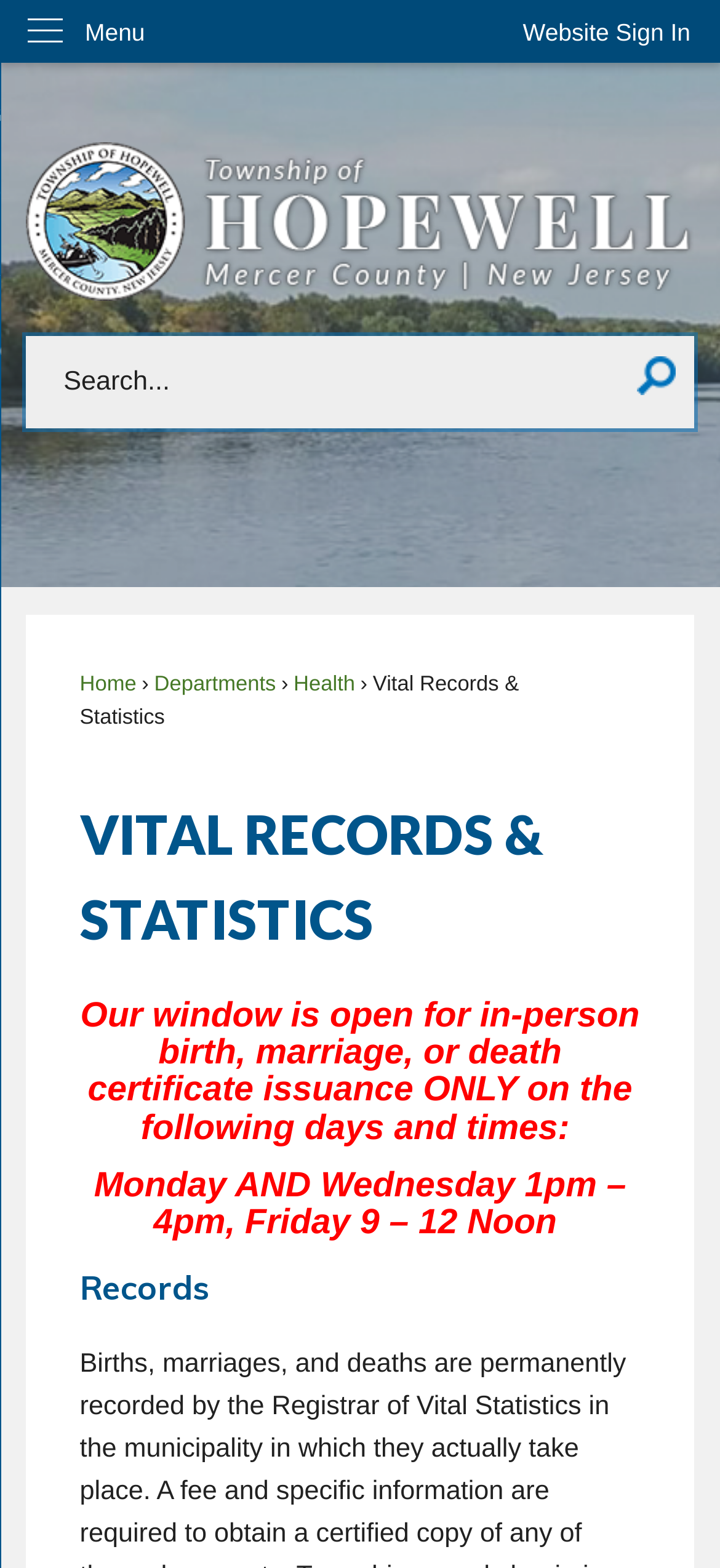What is the purpose of the 'Search' button?
Look at the screenshot and respond with one word or a short phrase.

To search the website